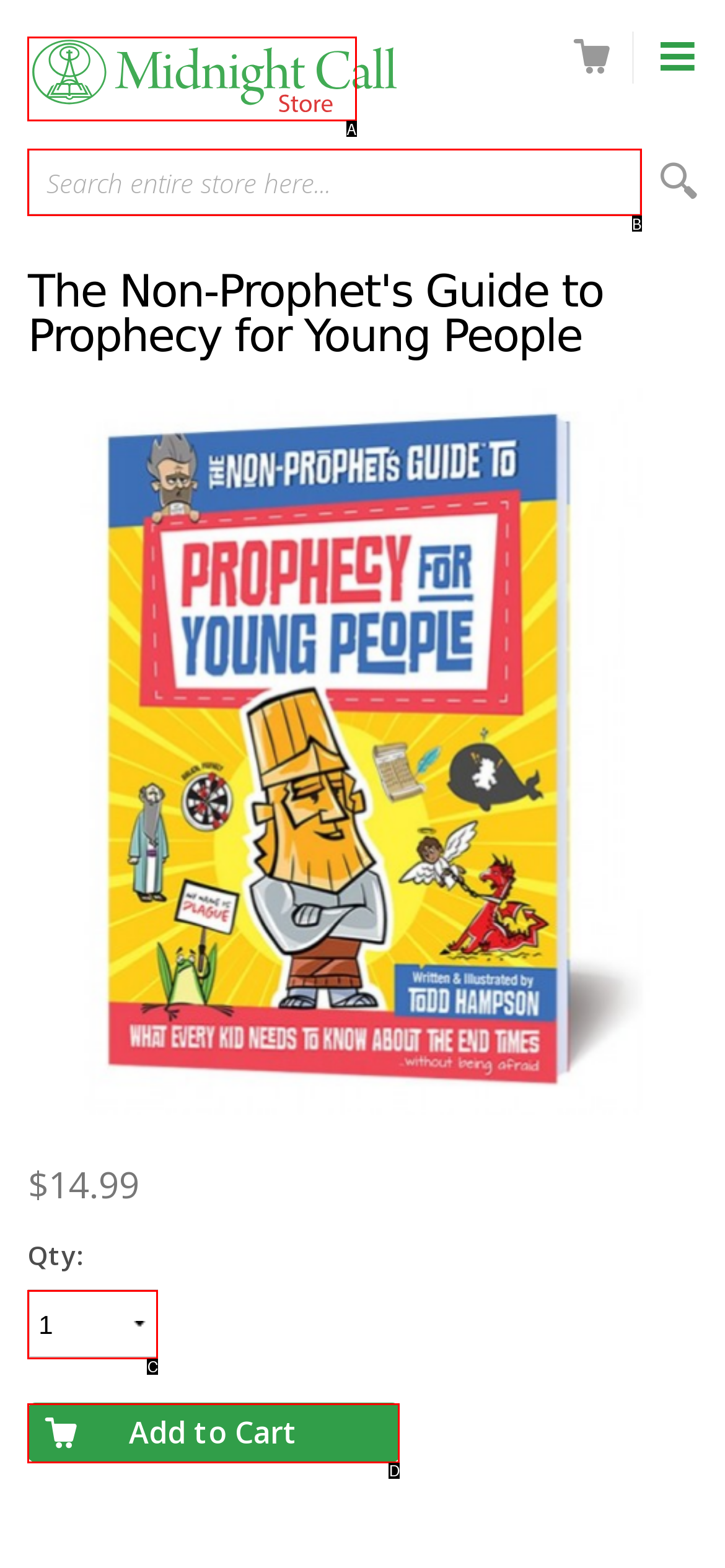Identify the HTML element that matches the description: Add to Cart. Provide the letter of the correct option from the choices.

D